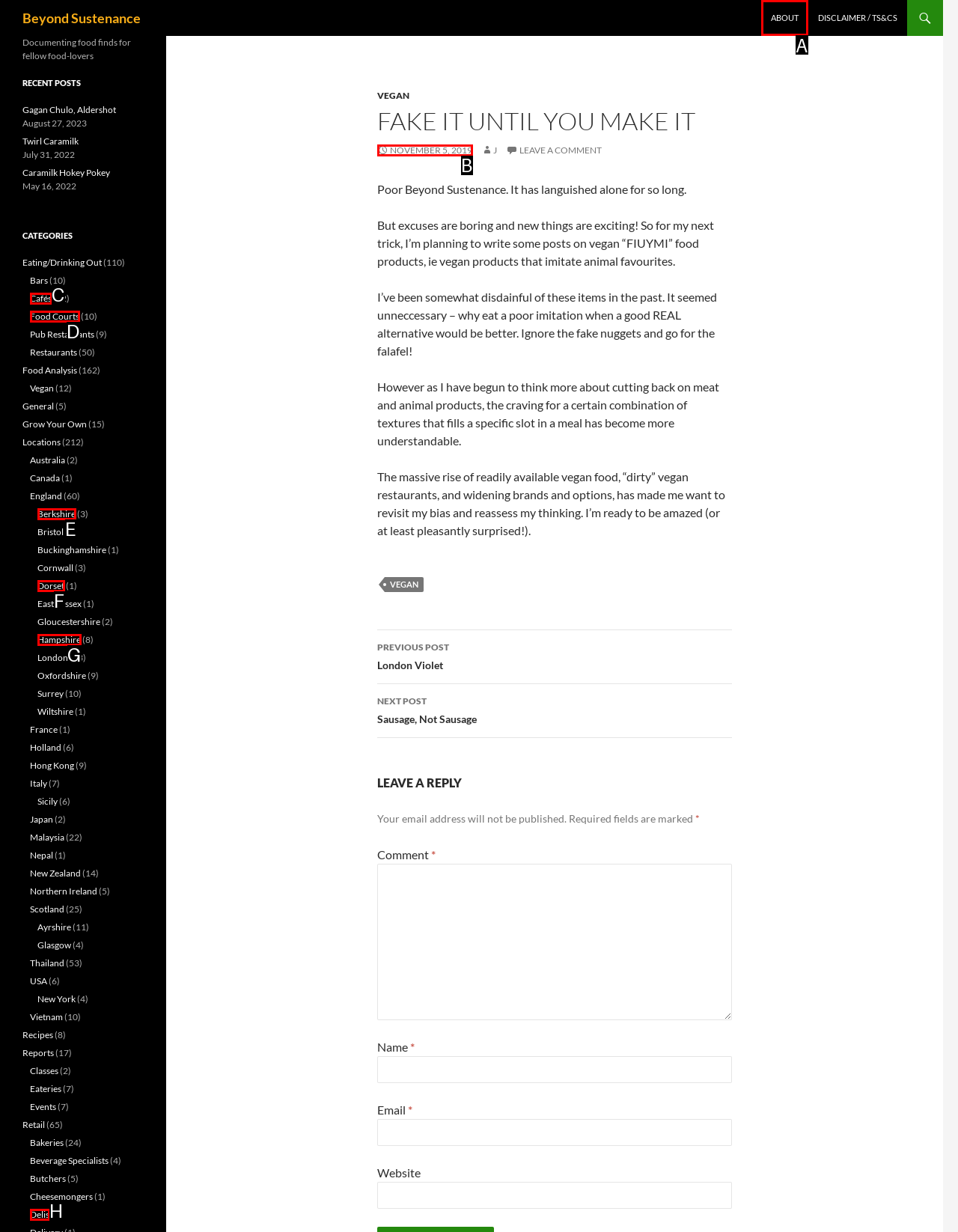Indicate which UI element needs to be clicked to fulfill the task: Click on the ABOUT link
Answer with the letter of the chosen option from the available choices directly.

A